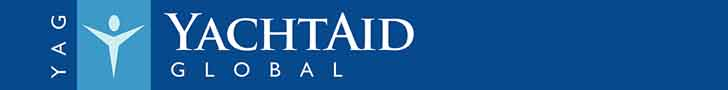Please analyze the image and provide a thorough answer to the question:
What does the stylized human figure symbolize?

To the left of the text, there is a stylized human figure in a lighter shade of blue, symbolizing support and outreach, which is in line with YachtAid Global's mission of facilitating humanitarian aid.